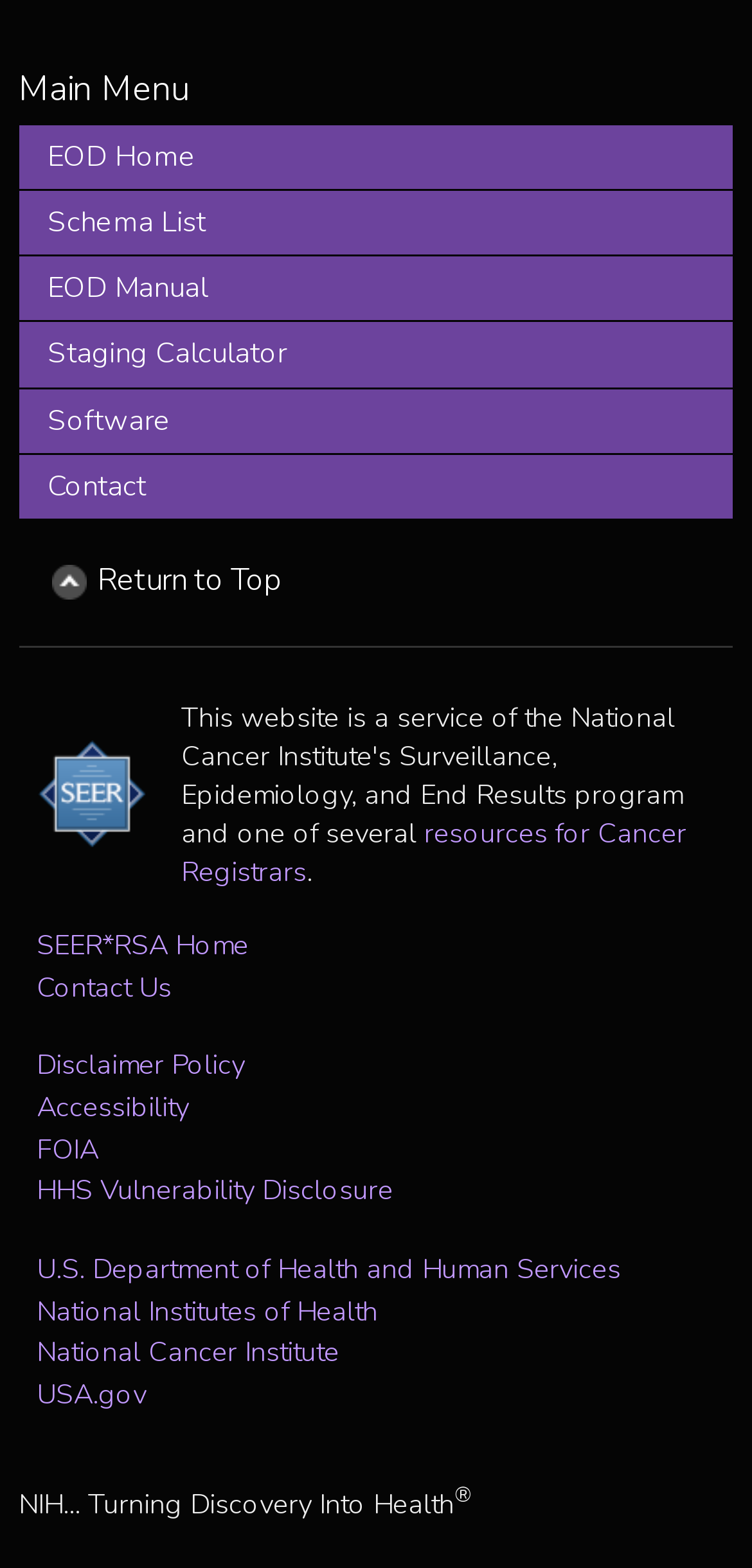Please give a succinct answer to the question in one word or phrase:
What is the text of the superscript element?

®